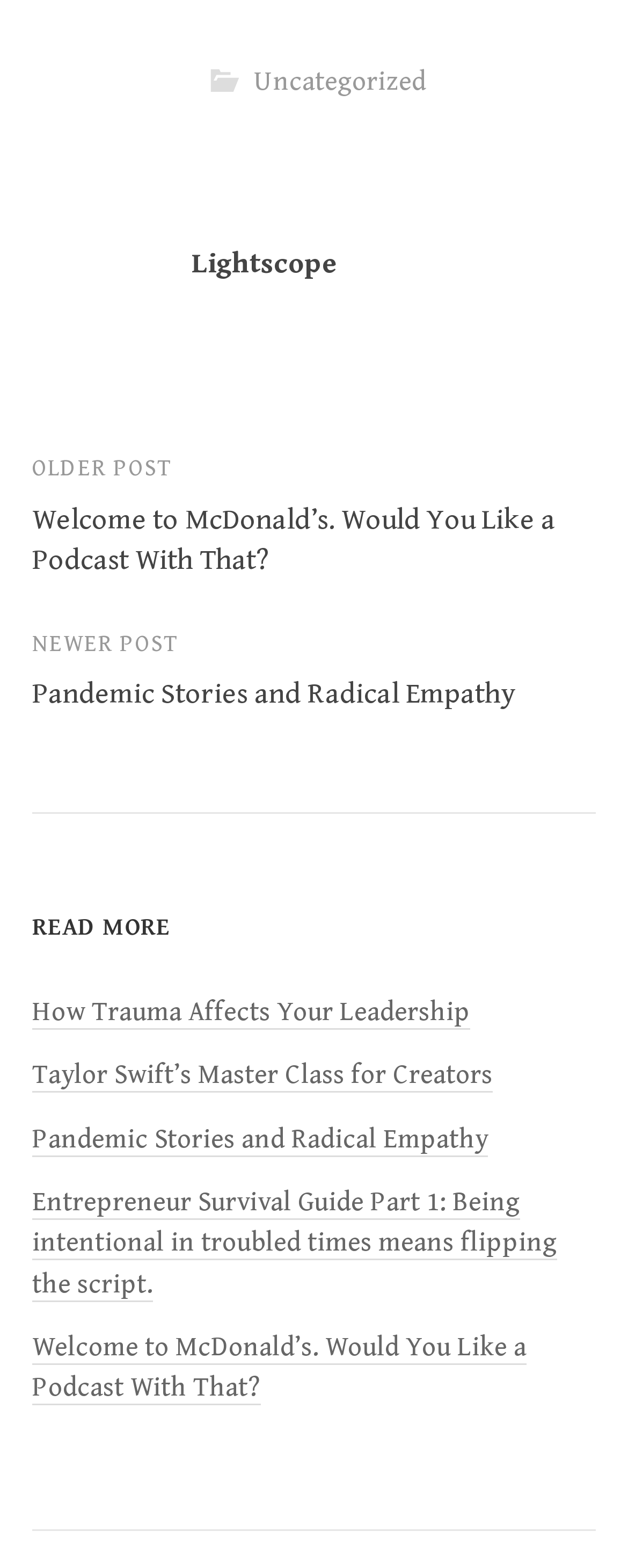Determine the bounding box coordinates in the format (top-left x, top-left y, bottom-right x, bottom-right y). Ensure all values are floating point numbers between 0 and 1. Identify the bounding box of the UI element described by: How Trauma Affects Your Leadership

[0.051, 0.635, 0.749, 0.657]